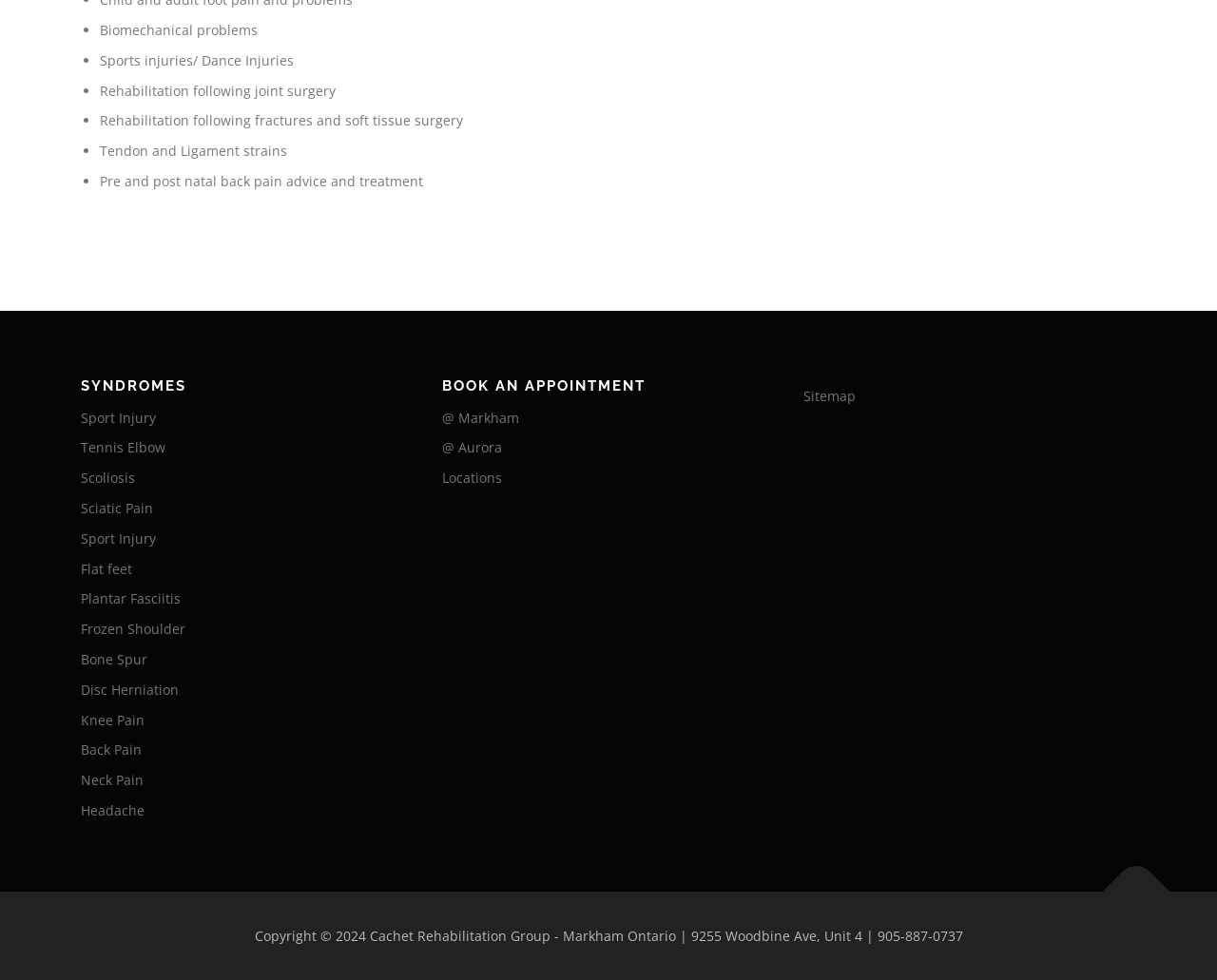Please provide the bounding box coordinates in the format (top-left x, top-left y, bottom-right x, bottom-right y). Remember, all values are floating point numbers between 0 and 1. What is the bounding box coordinate of the region described as: Sport Injury

[0.066, 0.54, 0.128, 0.558]